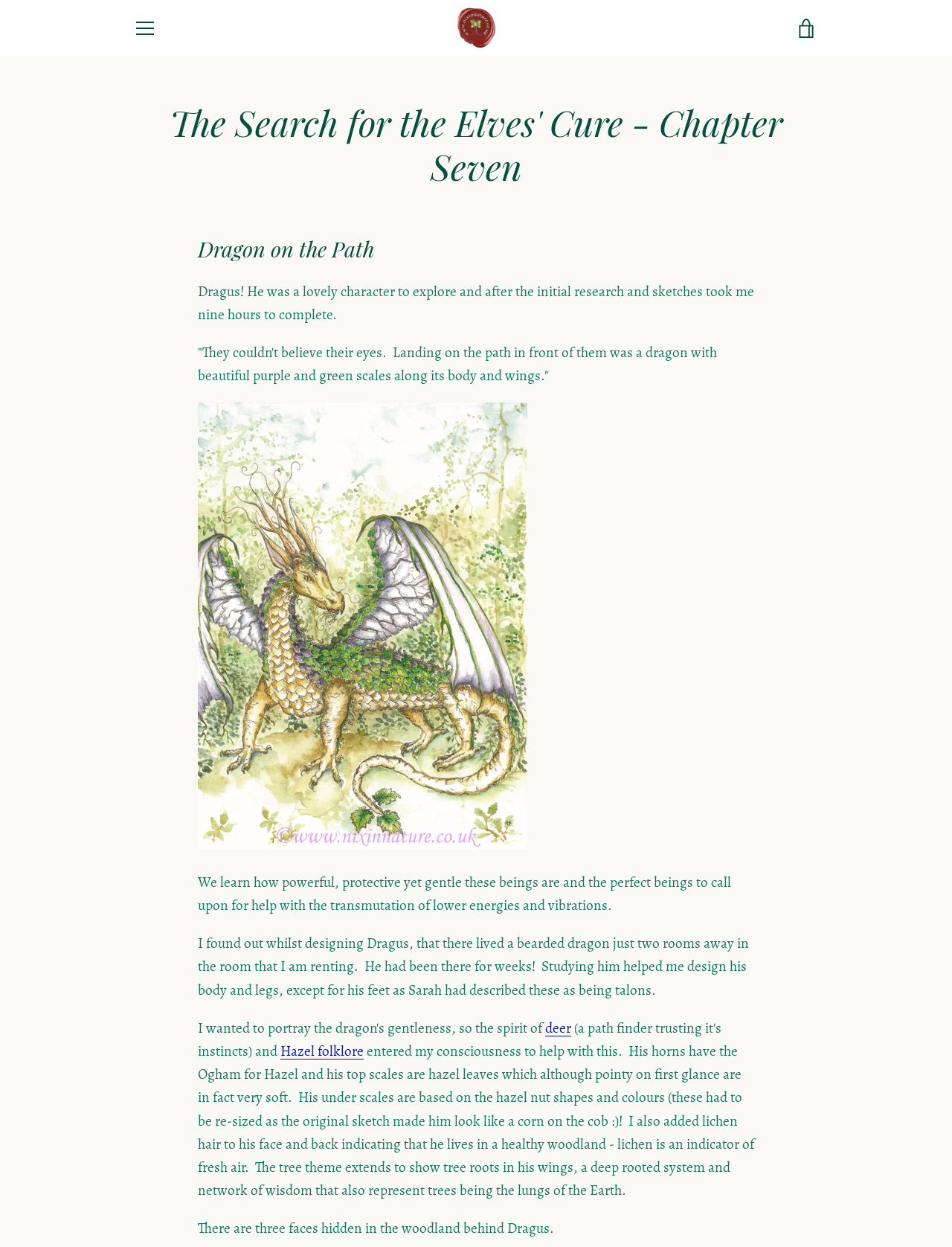Please specify the bounding box coordinates in the format (top-left x, top-left y, bottom-right x, bottom-right y), with all values as floating point numbers between 0 and 1. Identify the bounding box of the UI element described by: Facebook

[0.446, 0.548, 0.465, 0.564]